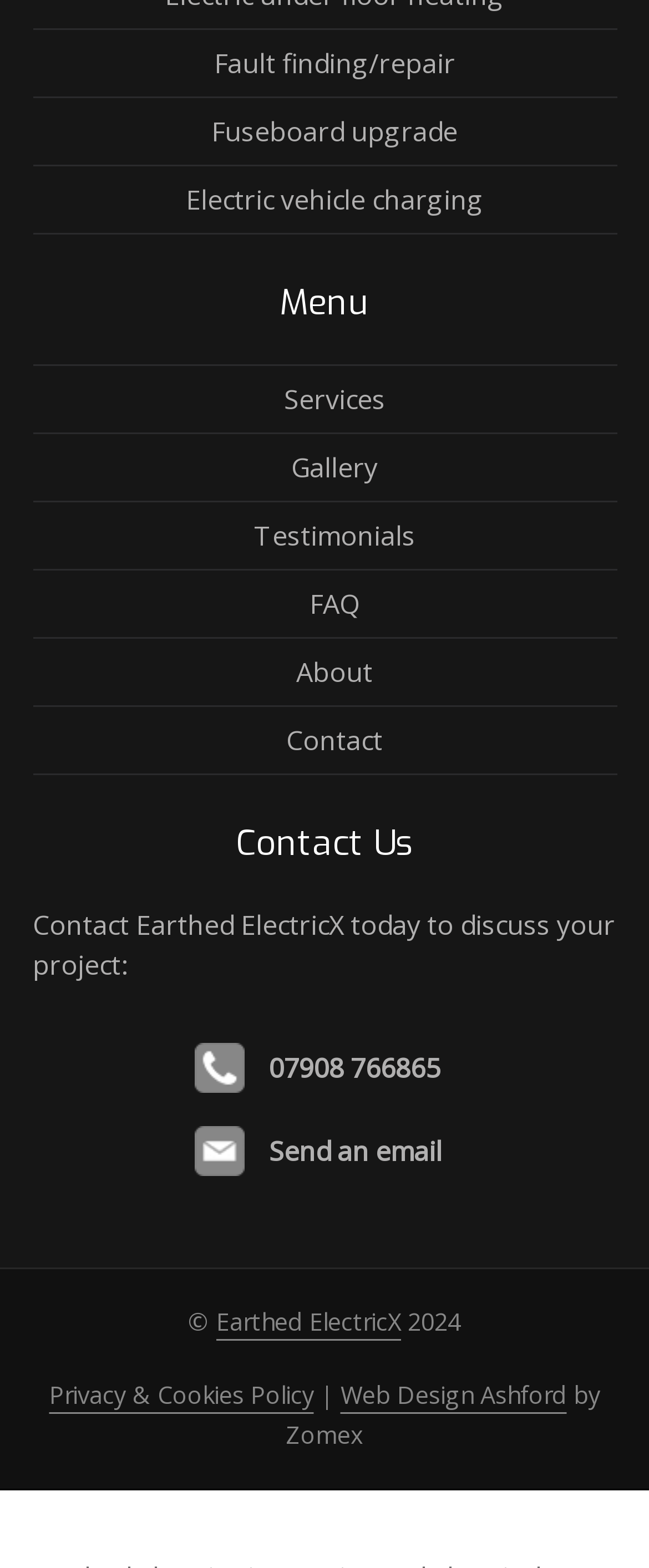Please mark the clickable region by giving the bounding box coordinates needed to complete this instruction: "Click on 07908 766865".

[0.299, 0.655, 0.701, 0.708]